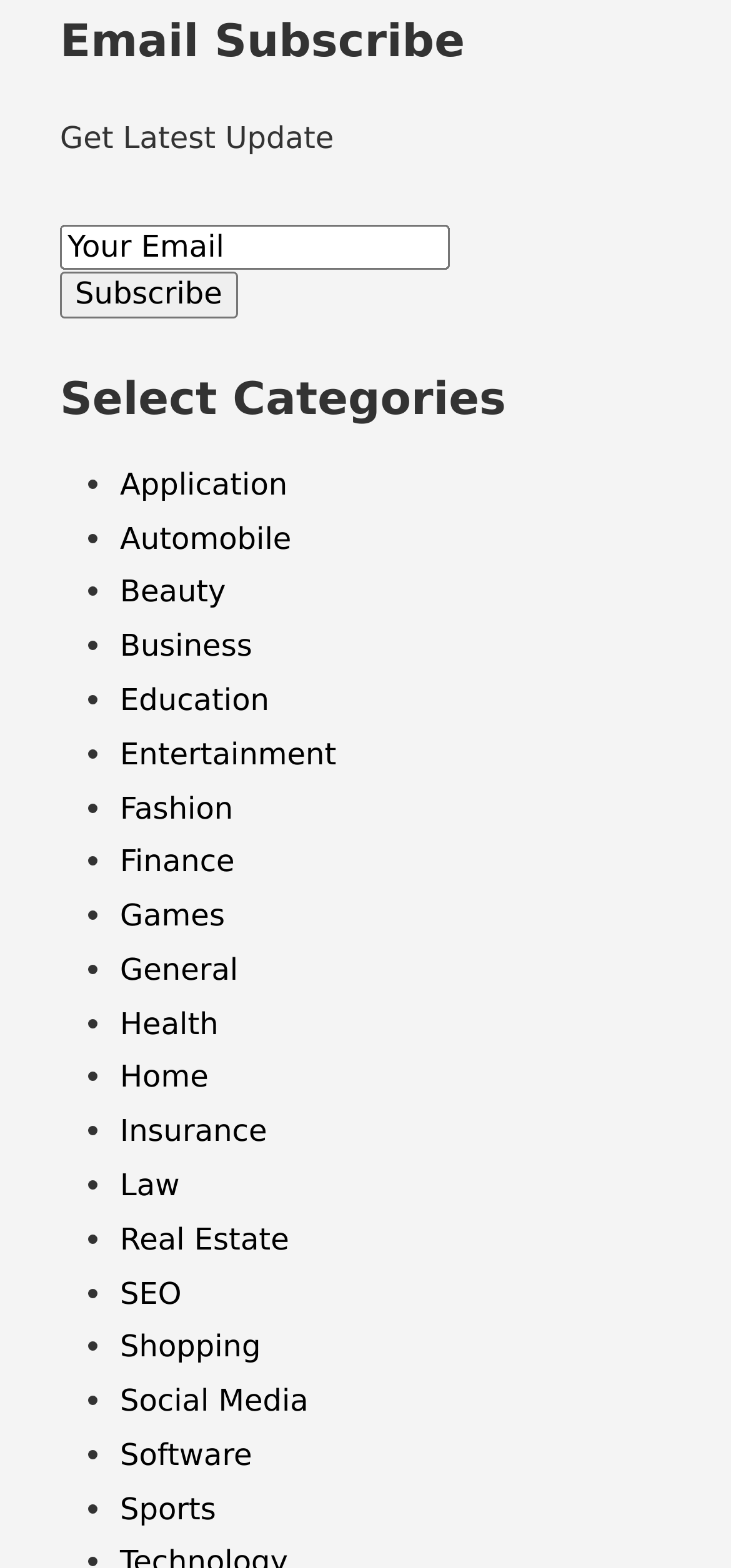Please specify the bounding box coordinates of the clickable region necessary for completing the following instruction: "Visit the Blog". The coordinates must consist of four float numbers between 0 and 1, i.e., [left, top, right, bottom].

None